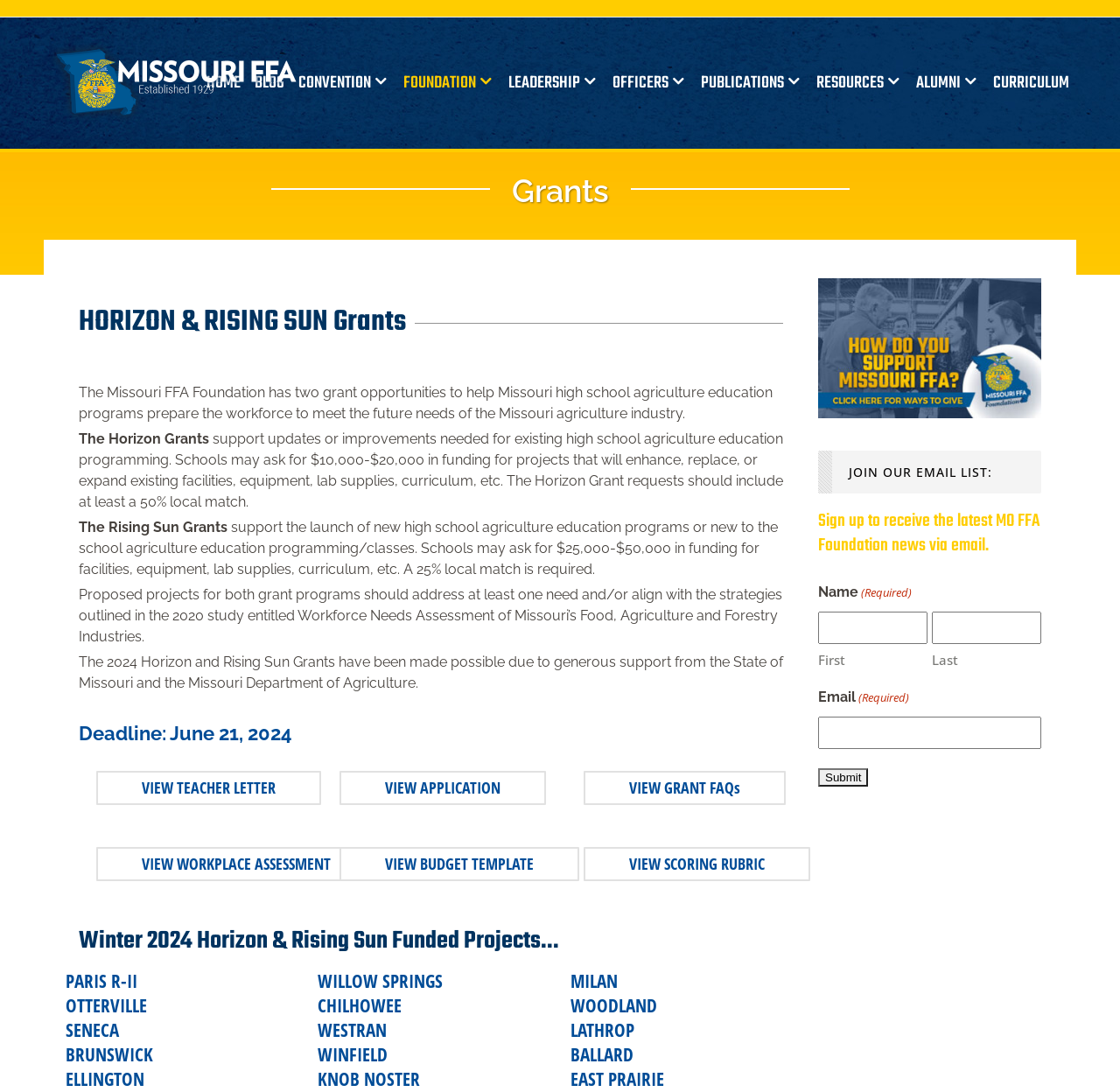Generate a comprehensive caption for the webpage you are viewing.

The webpage is about the Missouri FFA Foundation's grants for agricultural education programs. At the top, there are multiple logos and a navigation menu with links to different sections of the website, including "HOME", "BLOG", "CONVENTION", and others.

Below the navigation menu, there is a heading "Grants" and a table with a description of the two grant programs: Horizon Grants and Rising Sun Grants. The Horizon Grants support updates or improvements to existing high school agriculture education programs, while the Rising Sun Grants support the launch of new programs. The grants are funded by the State of Missouri and the Missouri Department of Agriculture.

The webpage also provides information on the deadline for applying, which is June 21, 2024, and offers links to view a teacher letter, application, grant FAQs, and other resources. Additionally, there is a section listing the funded projects for Winter 2024, with headings for each school that received funding.

On the right side of the page, there is a complementary section with a link to join the Missouri FFA Foundation's email list. This section includes a form to sign up for the email list, with fields for first and last name, and email address. There is also a button to submit the form.

Overall, the webpage provides detailed information on the grant programs and resources for agricultural education programs in Missouri, as well as a way for users to stay updated on the latest news from the Missouri FFA Foundation.